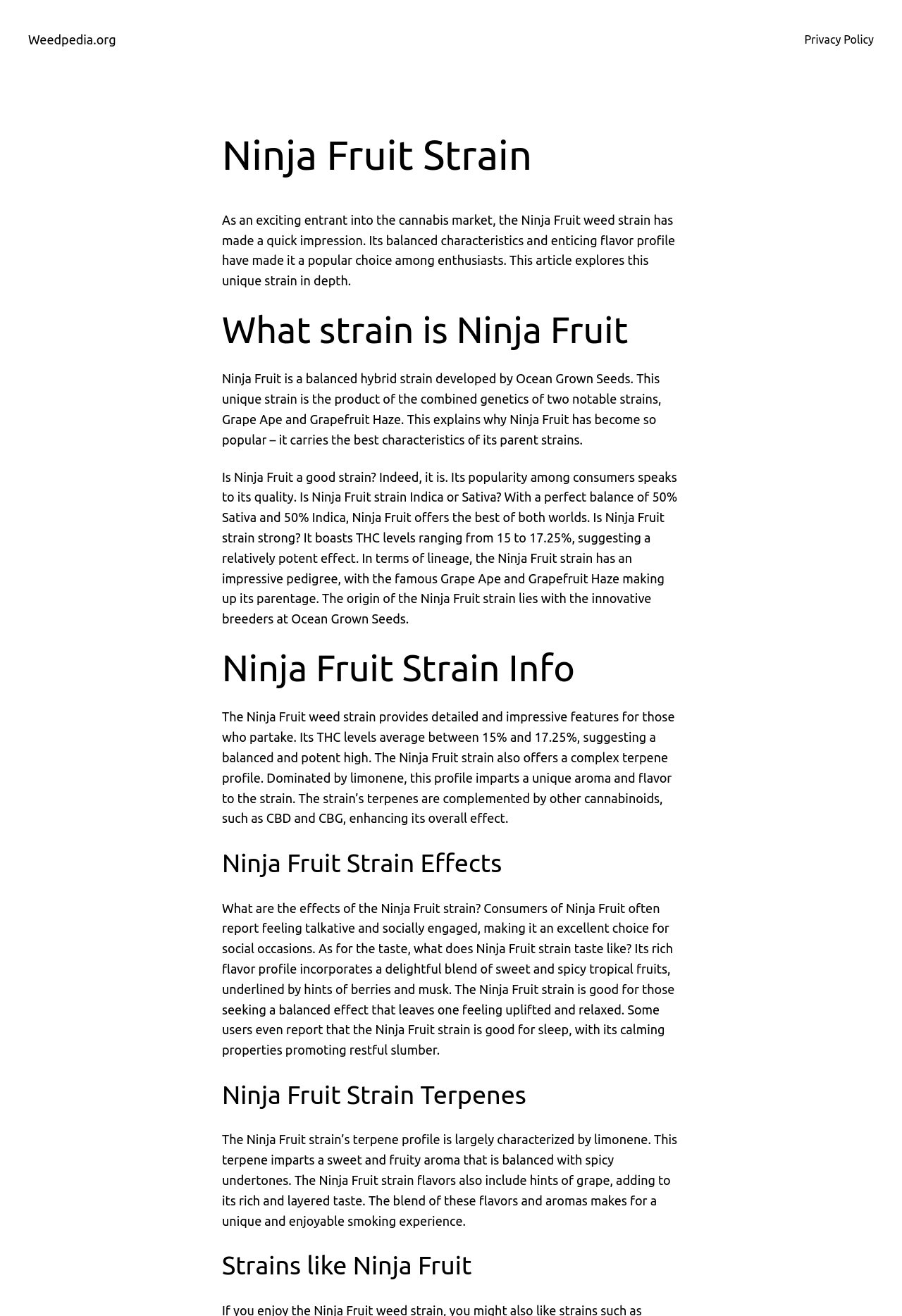Explain the webpage's layout and main content in detail.

The webpage is about the Ninja Fruit strain, a type of cannabis. At the top, there is a link to the website's homepage, "Weedpedia.org", and another link to the "Privacy Policy" at the top right corner. 

Below these links, there is a heading that reads "Ninja Fruit Strain". Underneath this heading, there is a brief introduction to the Ninja Fruit strain, describing its balanced characteristics and enticing flavor profile. 

Following this introduction, there are several sections, each with its own heading. The first section, "What strain is Ninja Fruit", explains that Ninja Fruit is a balanced hybrid strain developed by Ocean Grown Seeds, and it is a product of the combined genetics of Grape Ape and Grapefruit Haze. 

The next section, "Is Ninja Fruit a good strain?", discusses the quality and characteristics of the Ninja Fruit strain, including its THC levels and lineage. 

The subsequent sections, "Ninja Fruit Strain Info", "Ninja Fruit Strain Effects", "Ninja Fruit Strain Terpenes", and "Strains like Ninja Fruit", provide more detailed information about the strain, including its THC levels, terpene profile, effects, and flavor profile.